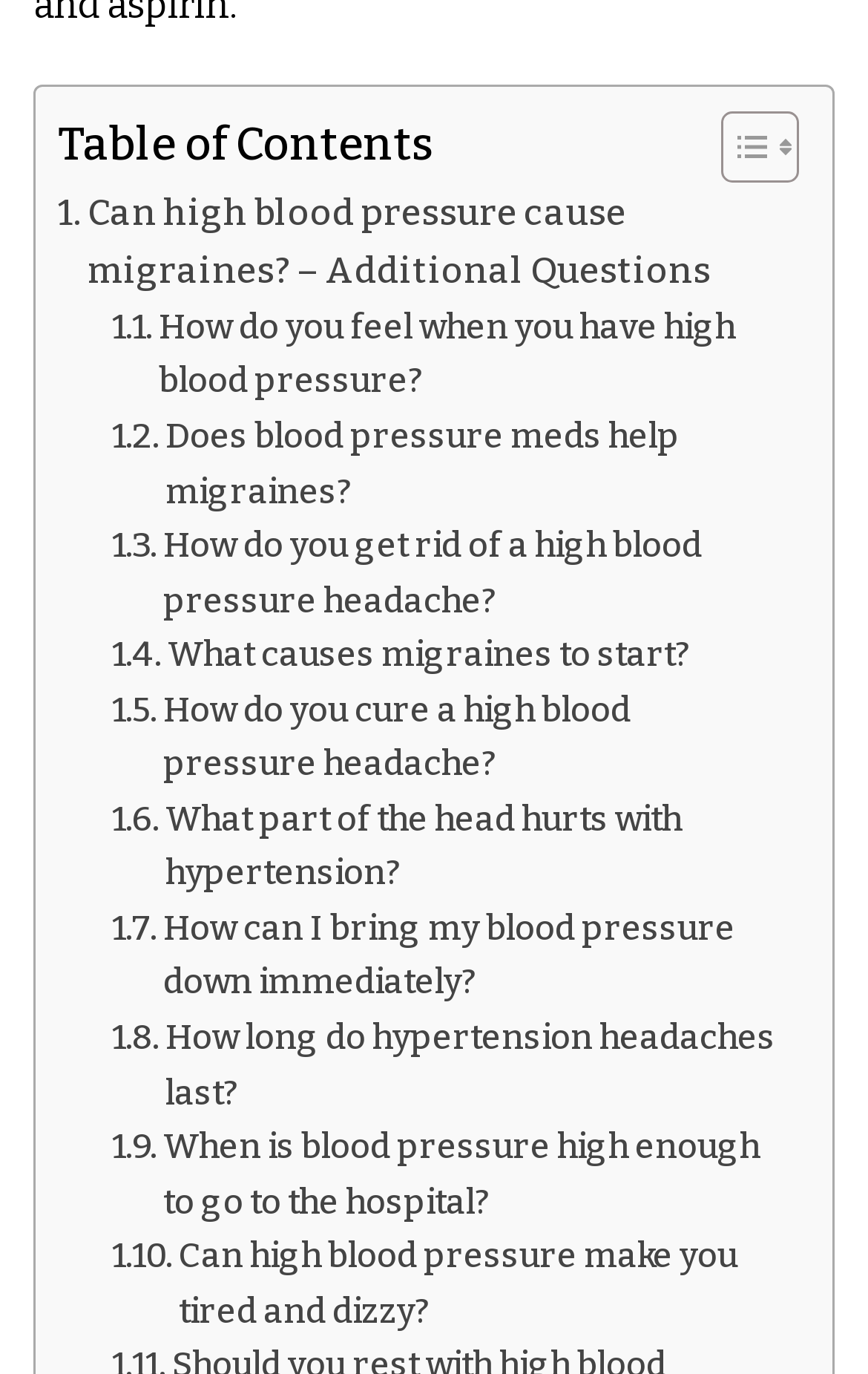How many links are related to high blood pressure headaches?
Please answer the question with as much detail as possible using the screenshot.

By examining the links on the webpage, I count three links that specifically mention high blood pressure headaches: 'How do you get rid of a high blood pressure headache?', 'How do you cure a high blood pressure headache?', and 'How long do hypertension headaches last?'.